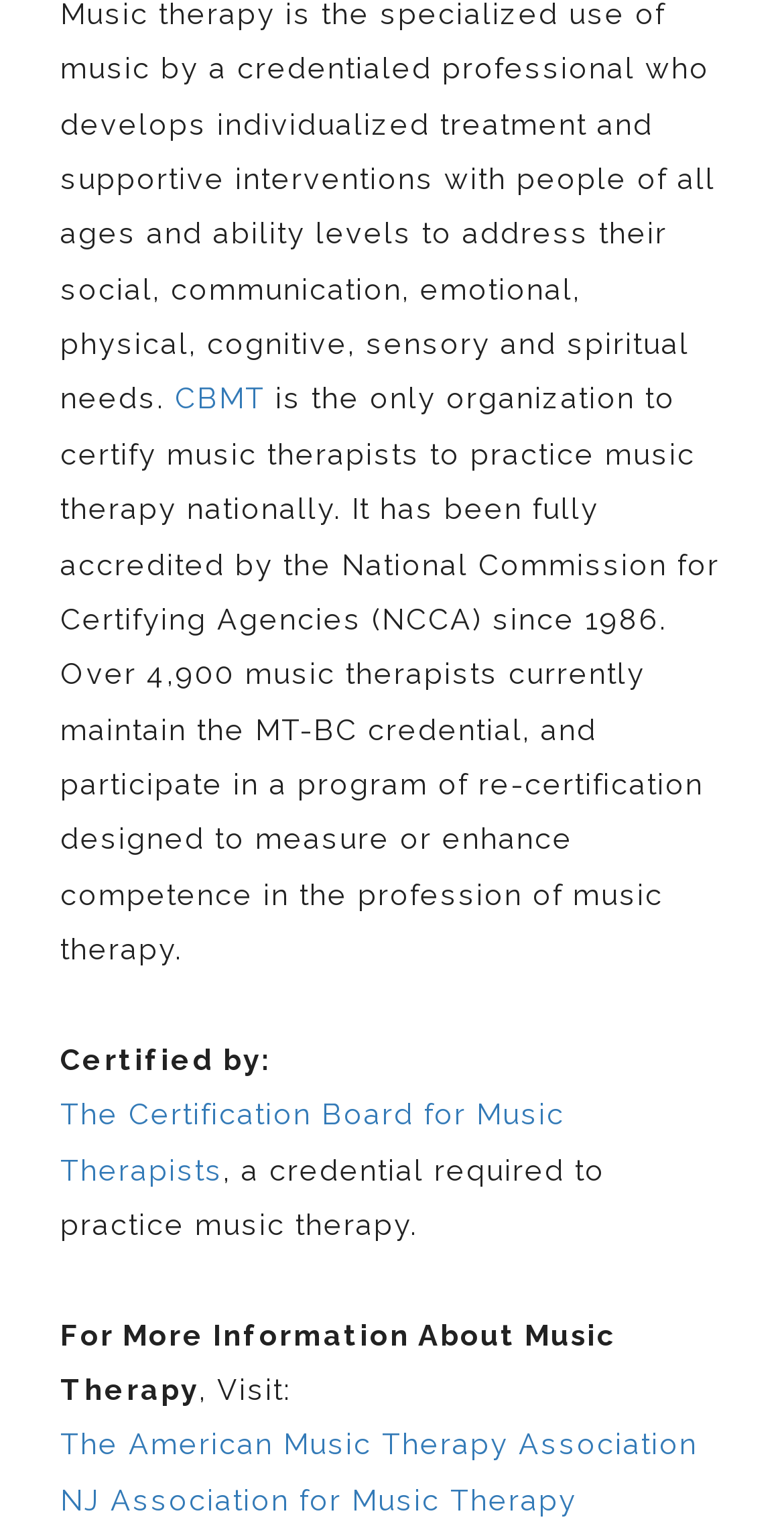Identify the bounding box of the UI element described as follows: "CBMT". Provide the coordinates as four float numbers in the range of 0 to 1 [left, top, right, bottom].

[0.223, 0.246, 0.338, 0.269]